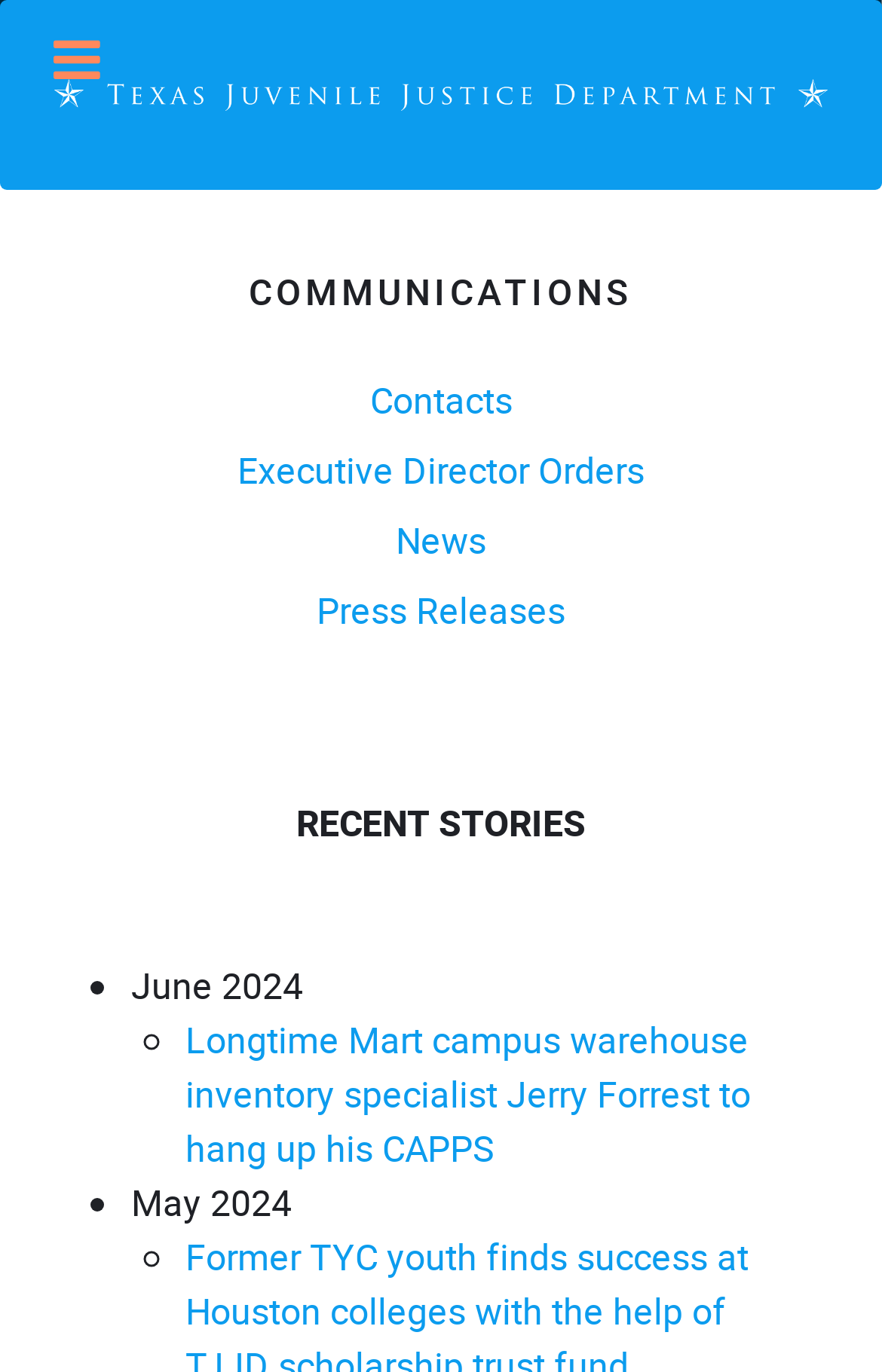Construct a comprehensive caption that outlines the webpage's structure and content.

The webpage is about the Texas Juvenile Justice Department (TJJD). At the top, there is a navigation menu on the left side, taking up about 6% of the screen width. Below the navigation menu, there is a prominent link spanning almost the entire width of the screen. 

On the left side, there is a section titled "COMMUNICATIONS" with several links underneath, including "Contacts", "Executive Director Orders", "News", and "Press Releases". These links are stacked vertically, with "Contacts" at the top and "Press Releases" at the bottom.

On the right side, there is a section titled "RECENT STORIES" that takes up the full width of the screen. This section contains a list of news articles, each marked with a bullet point or a circle. The list includes two articles, one from June 2024 and another from May 2024, with the title of the article and a brief summary. The June 2024 article is about Jerry Forrest, a longtime Mart campus warehouse inventory specialist, retiring from his CAPPS position.